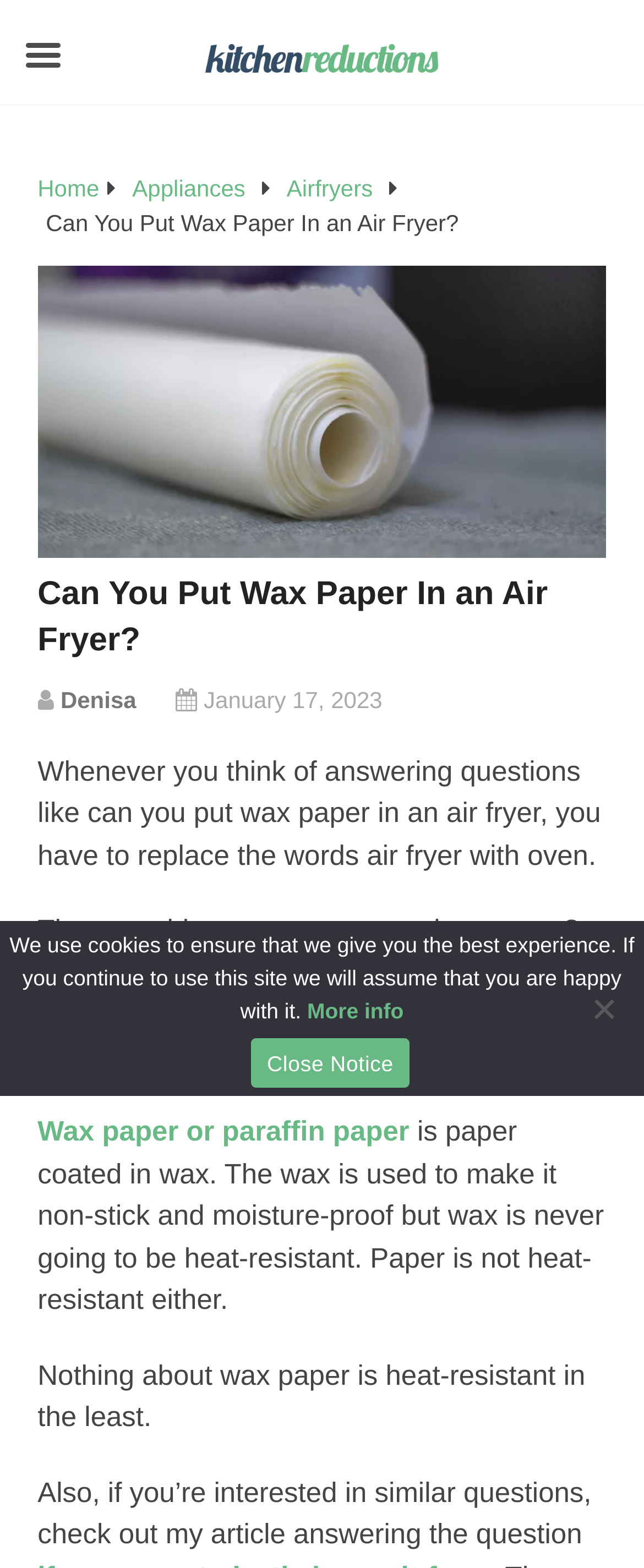Determine the bounding box coordinates of the target area to click to execute the following instruction: "Visit the home page."

None